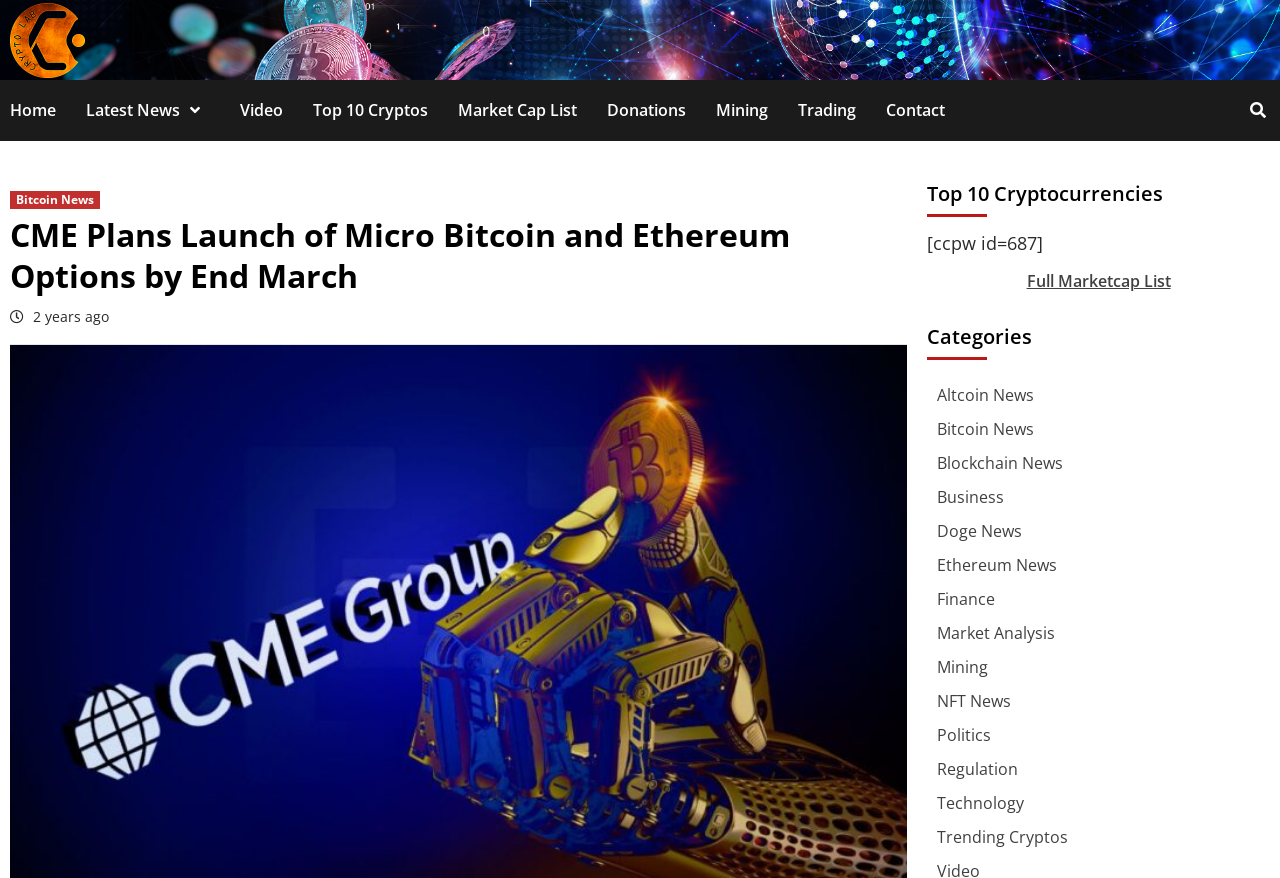Specify the bounding box coordinates of the area to click in order to execute this command: 'Donate to the website'. The coordinates should consist of four float numbers ranging from 0 to 1, and should be formatted as [left, top, right, bottom].

[0.474, 0.091, 0.559, 0.16]